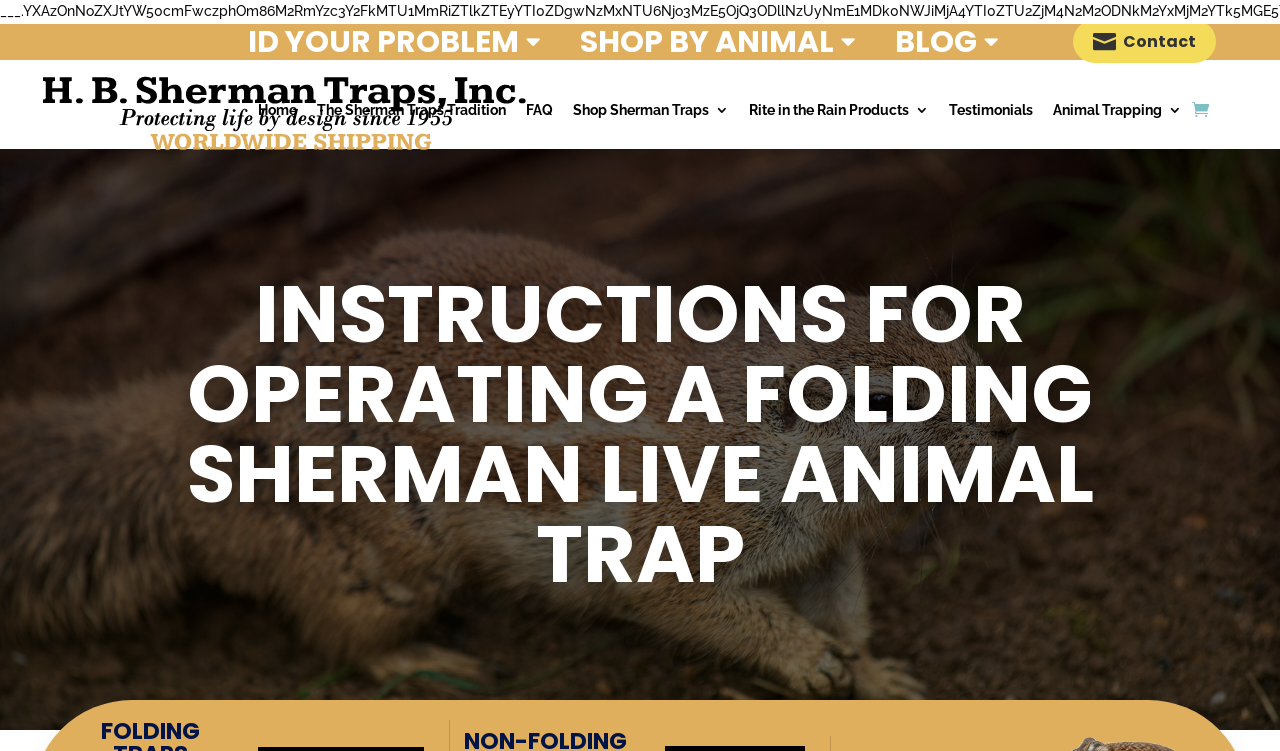Show the bounding box coordinates for the element that needs to be clicked to execute the following instruction: "Click the 'Contact' link". Provide the coordinates in the form of four float numbers between 0 and 1, i.e., [left, top, right, bottom].

[0.799, 0.027, 0.95, 0.084]